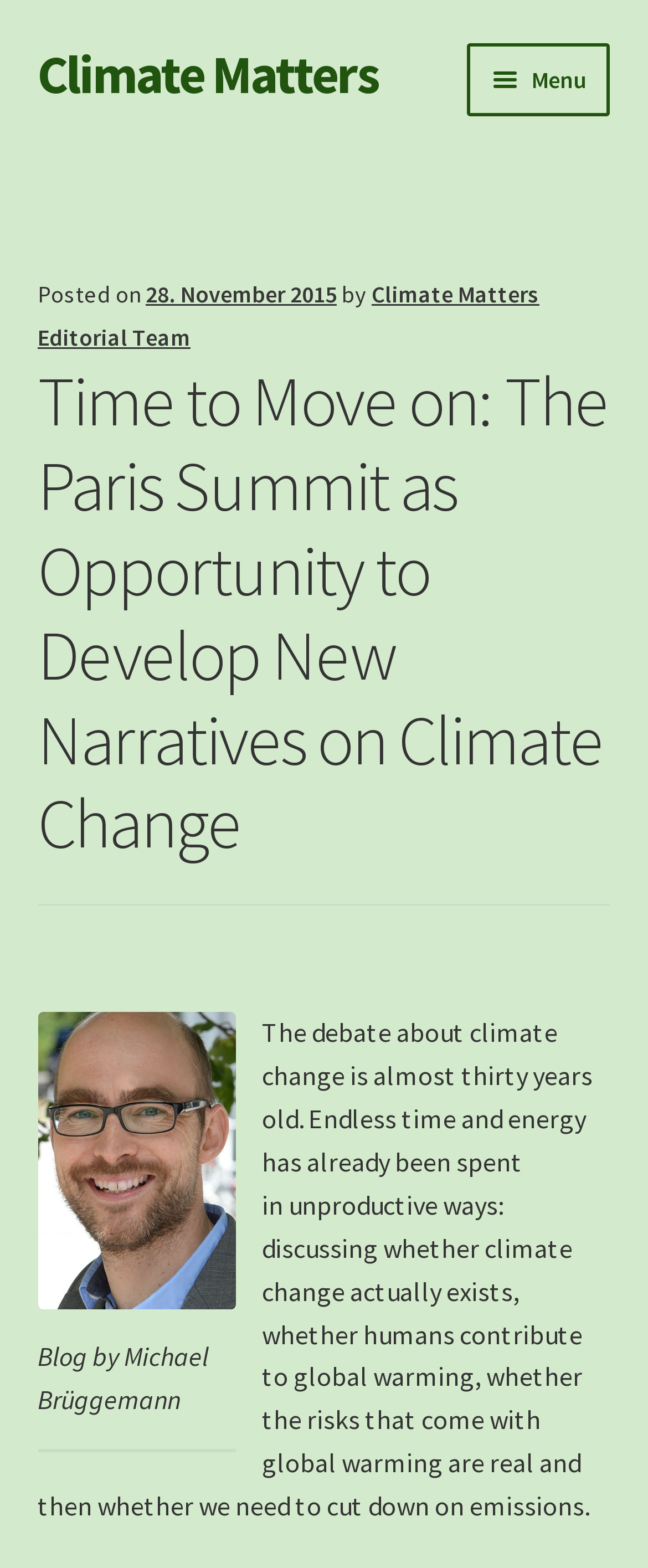Provide a short, one-word or phrase answer to the question below:
Is there an image in the article?

Yes